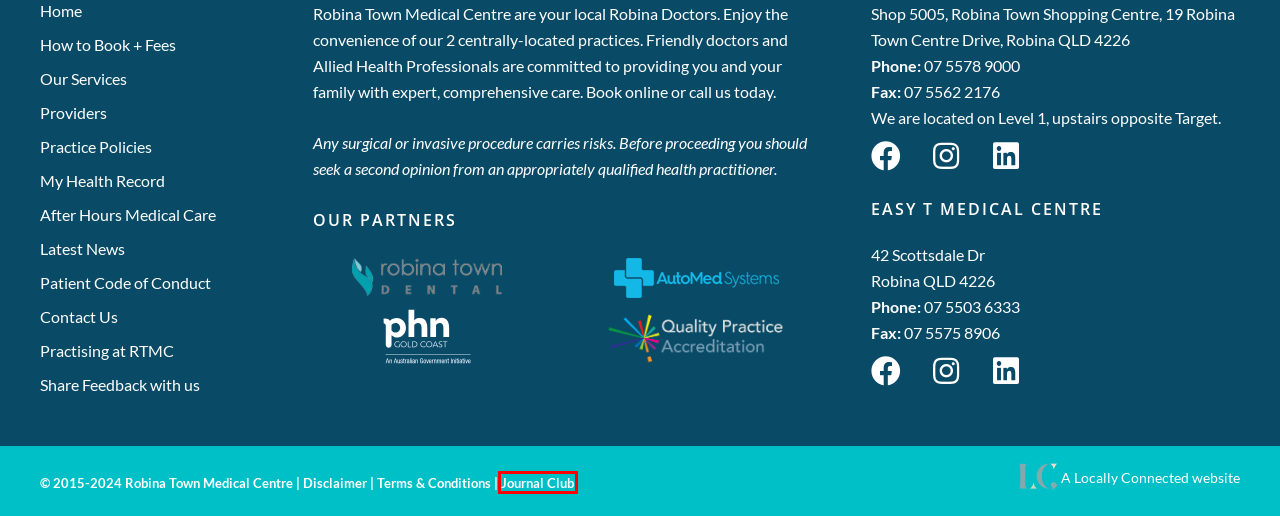Examine the screenshot of a webpage with a red bounding box around an element. Then, select the webpage description that best represents the new page after clicking the highlighted element. Here are the descriptions:
A. Feedback - Robina Doctors at Robina Town Medical Centre
B. Robina Town Medical Centre Website Terms of Use
C. GP Jobs Gold Coast | Practising at Robina Town Medical Centre
D. After Hours Medical Care | Robina Town Medical Centre
E. Terms and Conditions | Robina Town Medical Centre
F. My Health Record - Simplify Your Healthcare | RTMC
G. Journal Club Link (Private) - Robina Doctors at Robina Town Medical Centre
H. Book Your Appointment Today At Robina Town Medical Centre

G